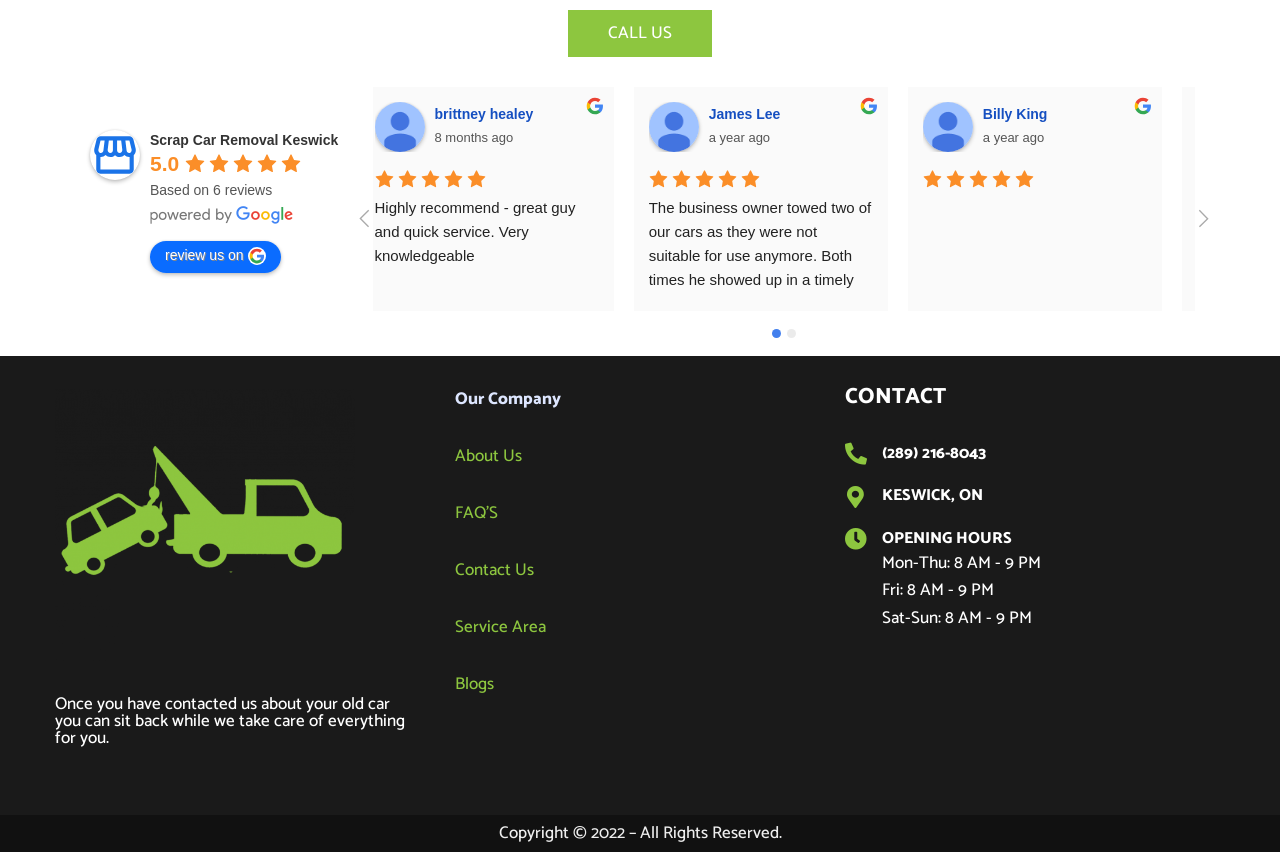Please identify the bounding box coordinates of the clickable area that will allow you to execute the instruction: "Call the company at (289) 216-8043".

[0.689, 0.516, 0.77, 0.548]